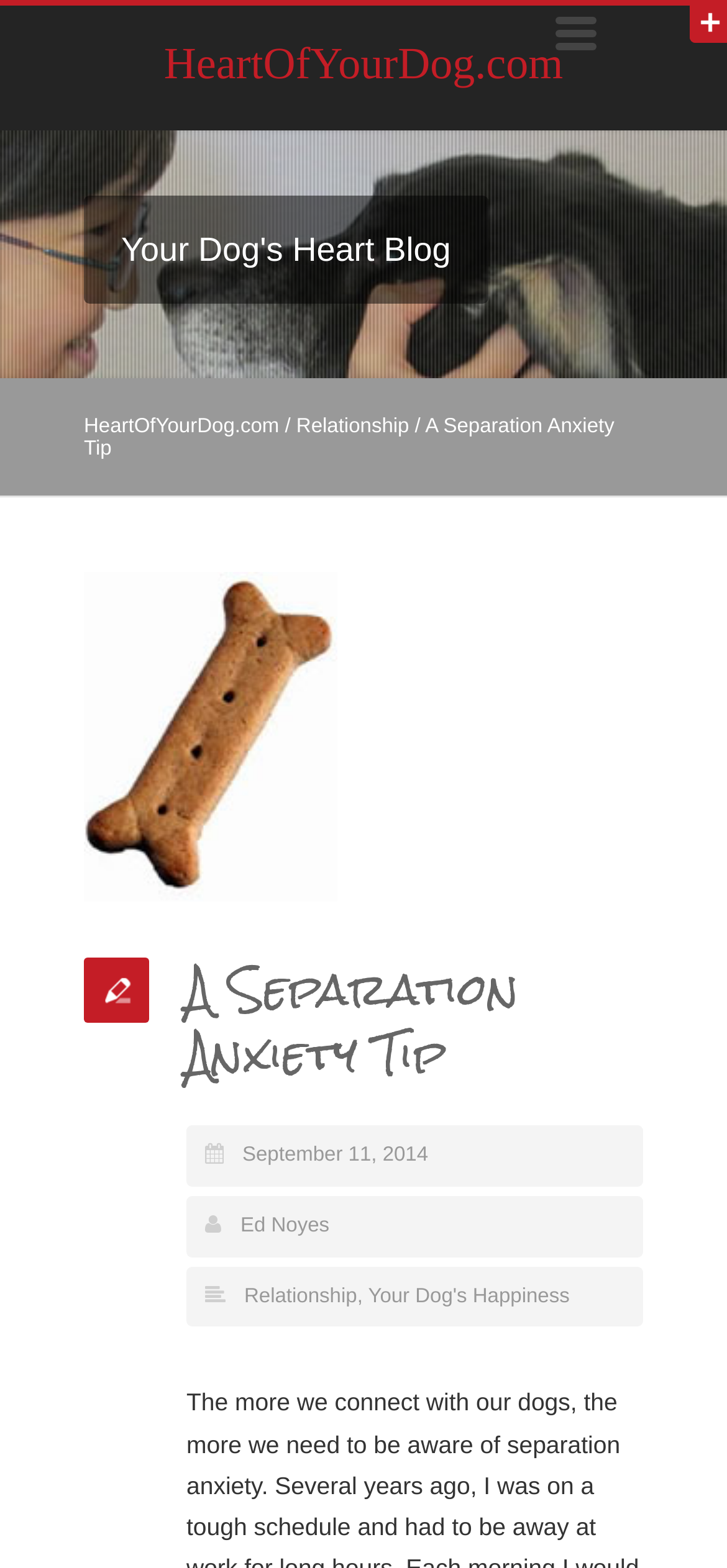Provide a single word or phrase answer to the question: 
What is the name of the image on the page?

biscuit